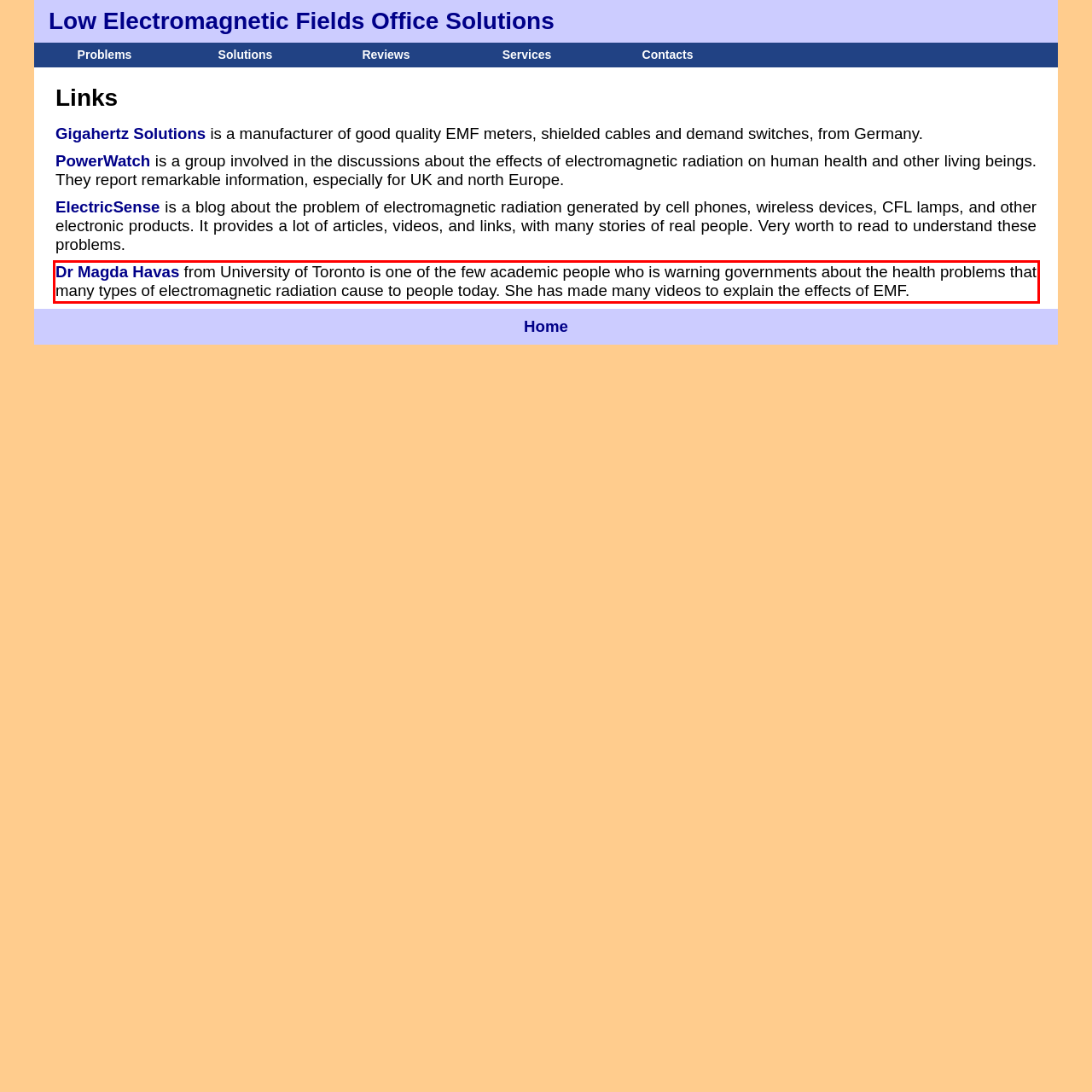Given a screenshot of a webpage containing a red bounding box, perform OCR on the text within this red bounding box and provide the text content.

Dr Magda Havas from University of Toronto is one of the few academic people who is warning governments about the health problems that many types of electromagnetic radiation cause to people today. She has made many videos to explain the effects of EMF.